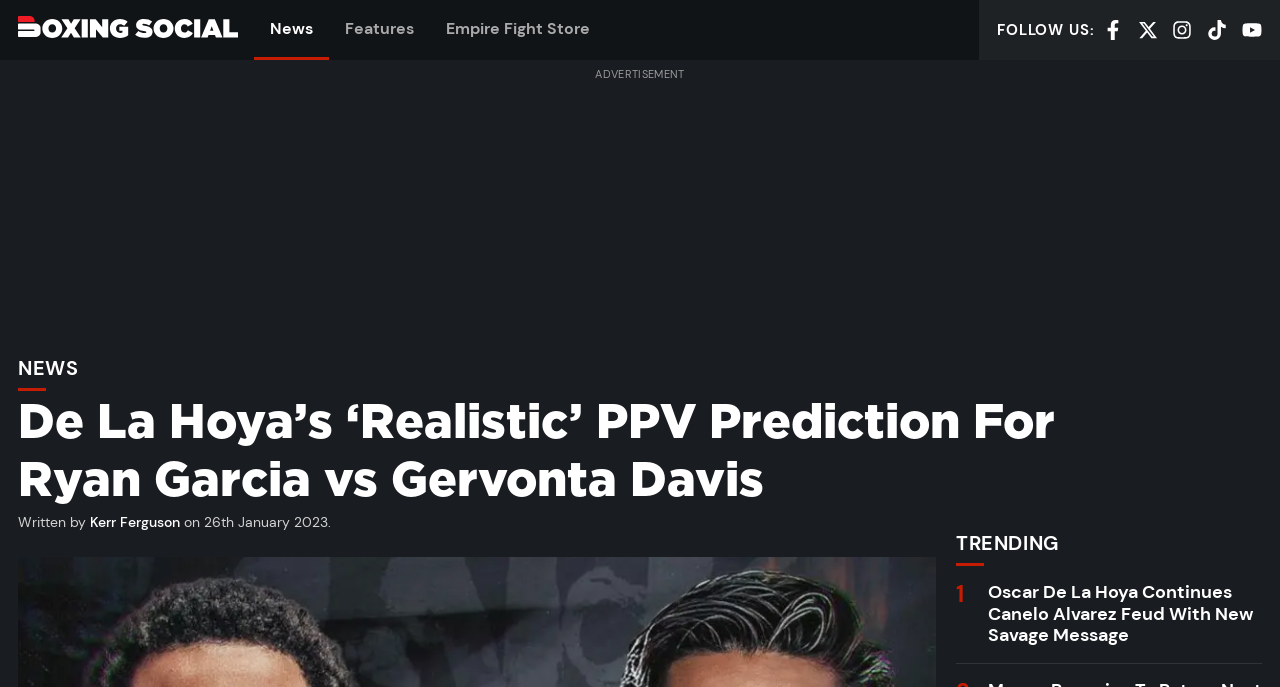Please find the bounding box coordinates of the element's region to be clicked to carry out this instruction: "Read privacy policy".

None